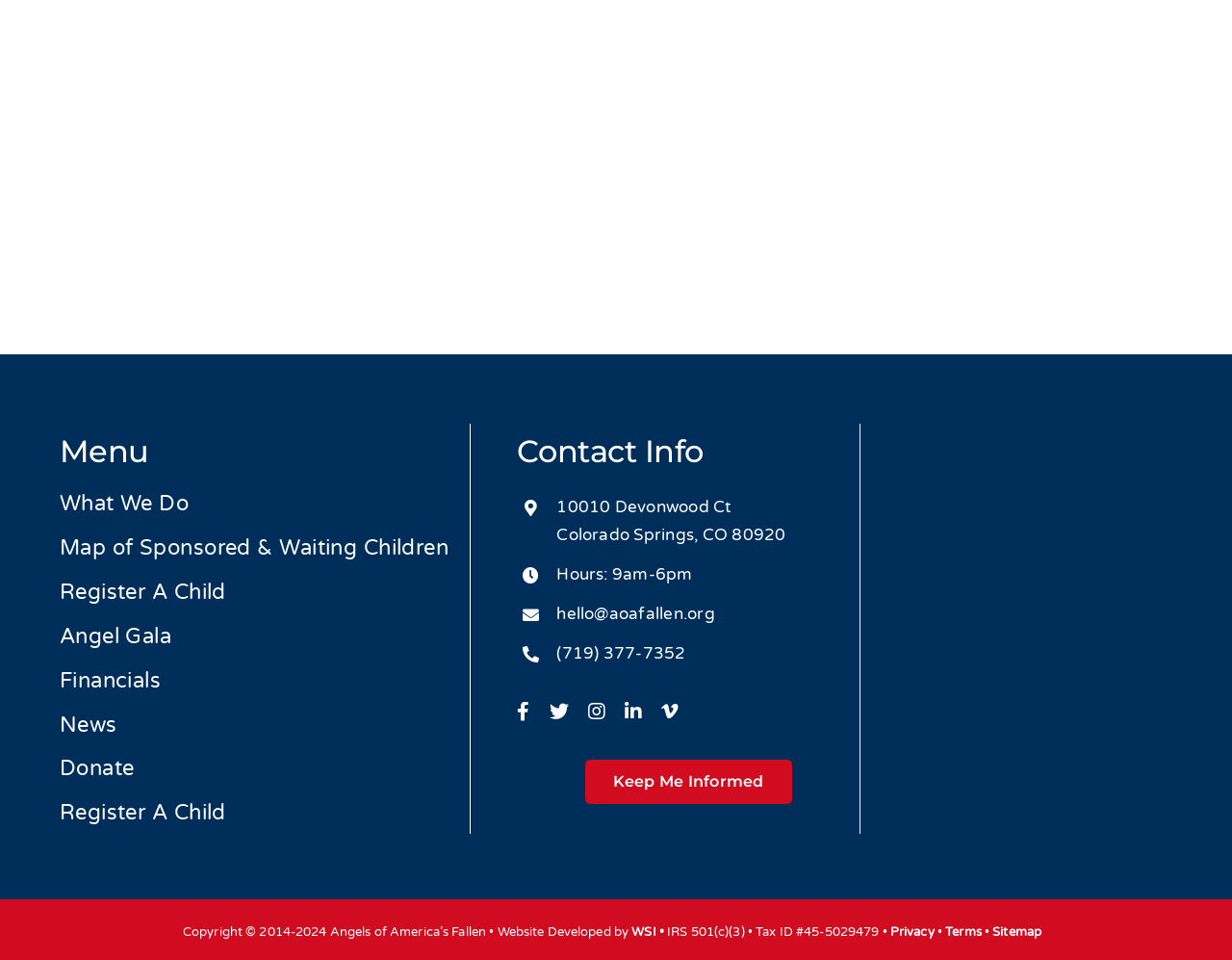What is the copyright year range?
Carefully examine the image and provide a detailed answer to the question.

I found the copyright year range by looking at the bottom of the page, where it says 'Copyright © 2014-2024 Angels of America’s Fallen •'.